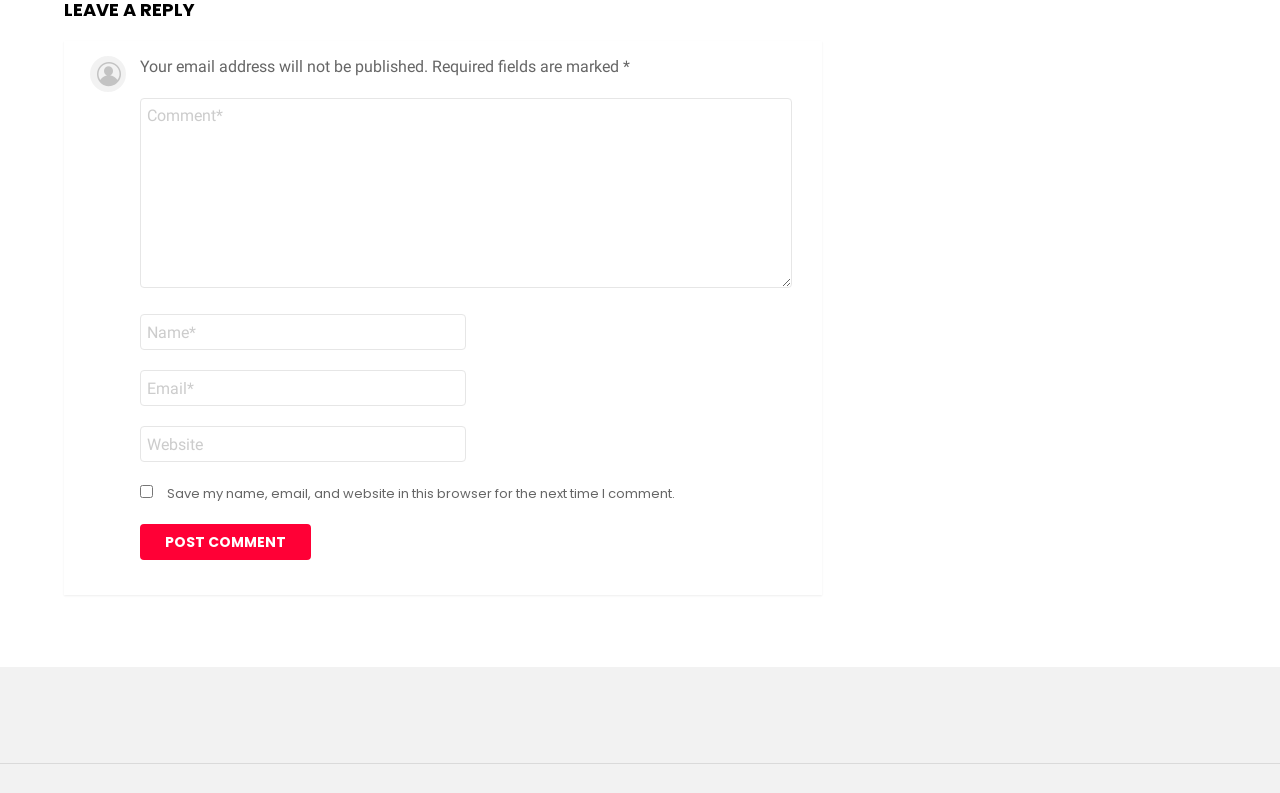How many required fields are there in the form?
Use the image to give a comprehensive and detailed response to the question.

There are three required fields in the form, which are the 'Comment', 'Name', and 'Email' fields, as indicated by the '*' symbol next to each of these fields.